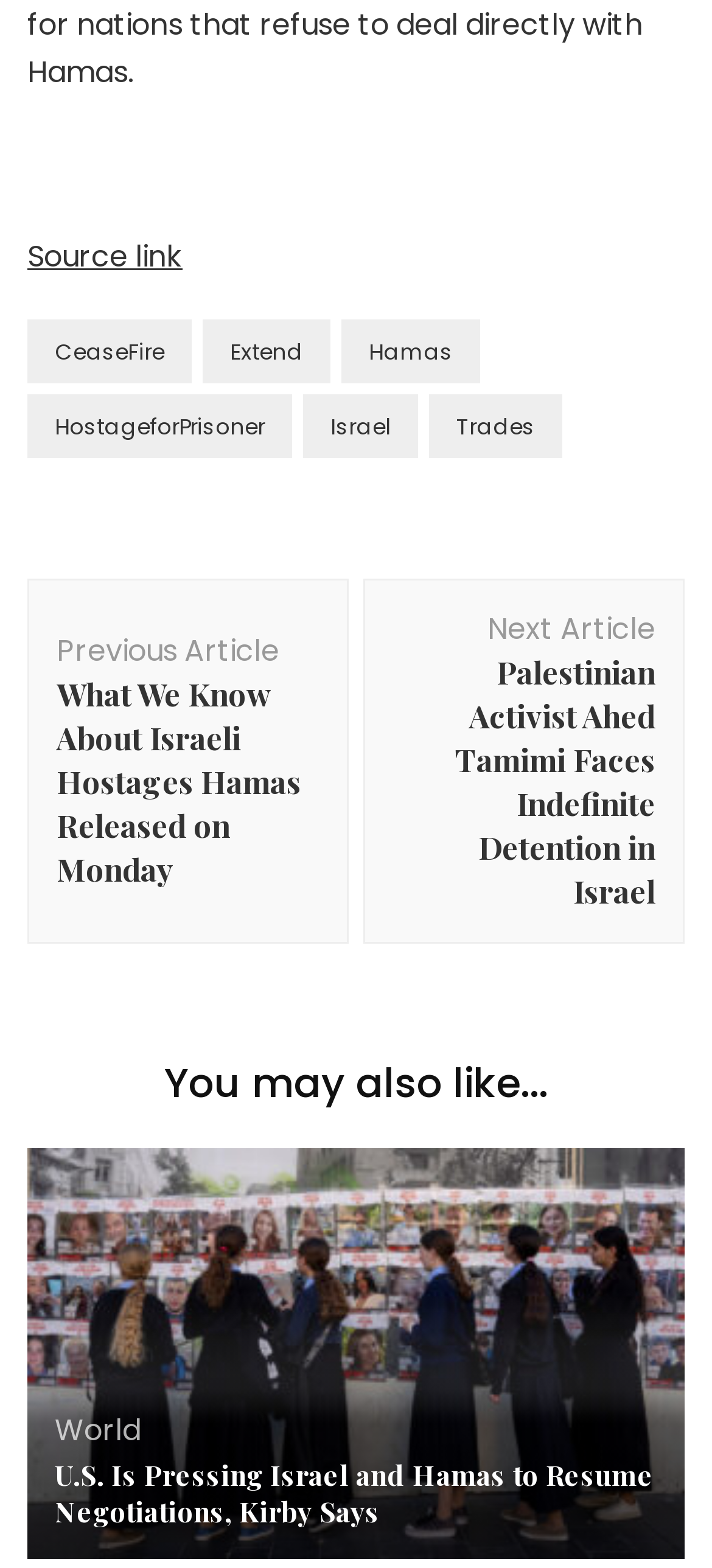Extract the bounding box coordinates of the UI element described by: "Israel". The coordinates should include four float numbers ranging from 0 to 1, e.g., [left, top, right, bottom].

[0.426, 0.252, 0.587, 0.293]